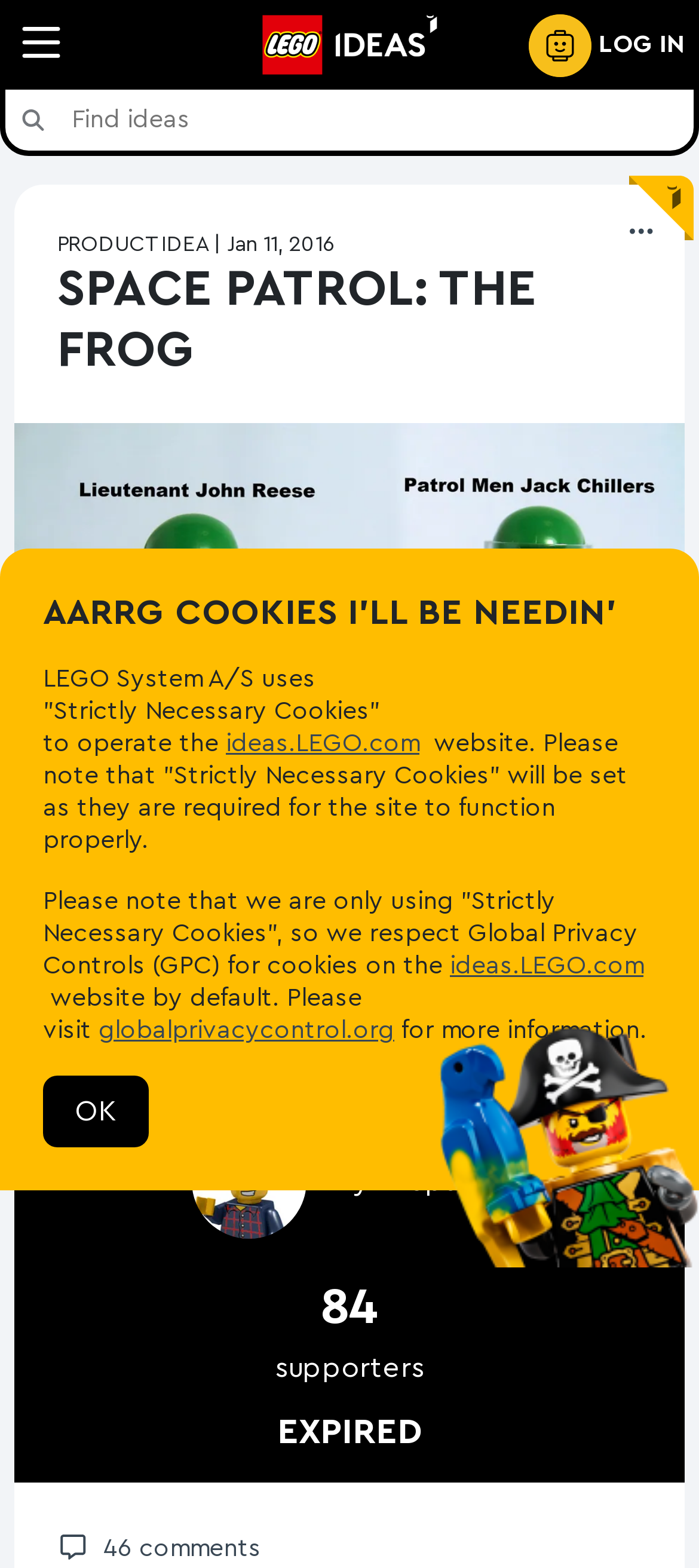Could you identify the text that serves as the heading for this webpage?

SPACE PATROL: THE FROG